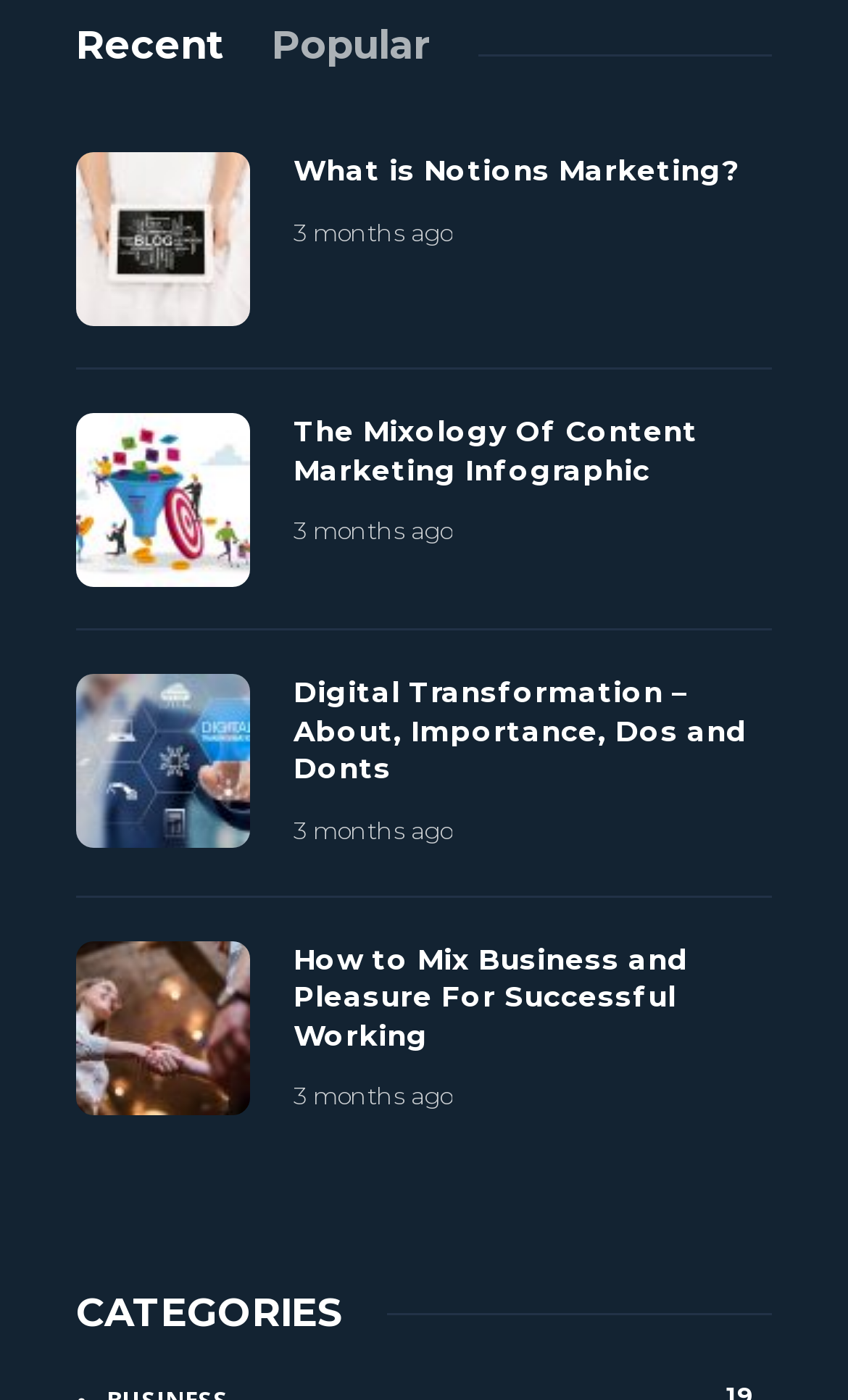Give the bounding box coordinates for this UI element: "Recent". The coordinates should be four float numbers between 0 and 1, arranged as [left, top, right, bottom].

[0.09, 0.016, 0.264, 0.05]